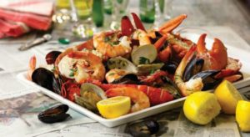What is scattered around the dish? Using the information from the screenshot, answer with a single word or phrase.

Slices of bright yellow lemon